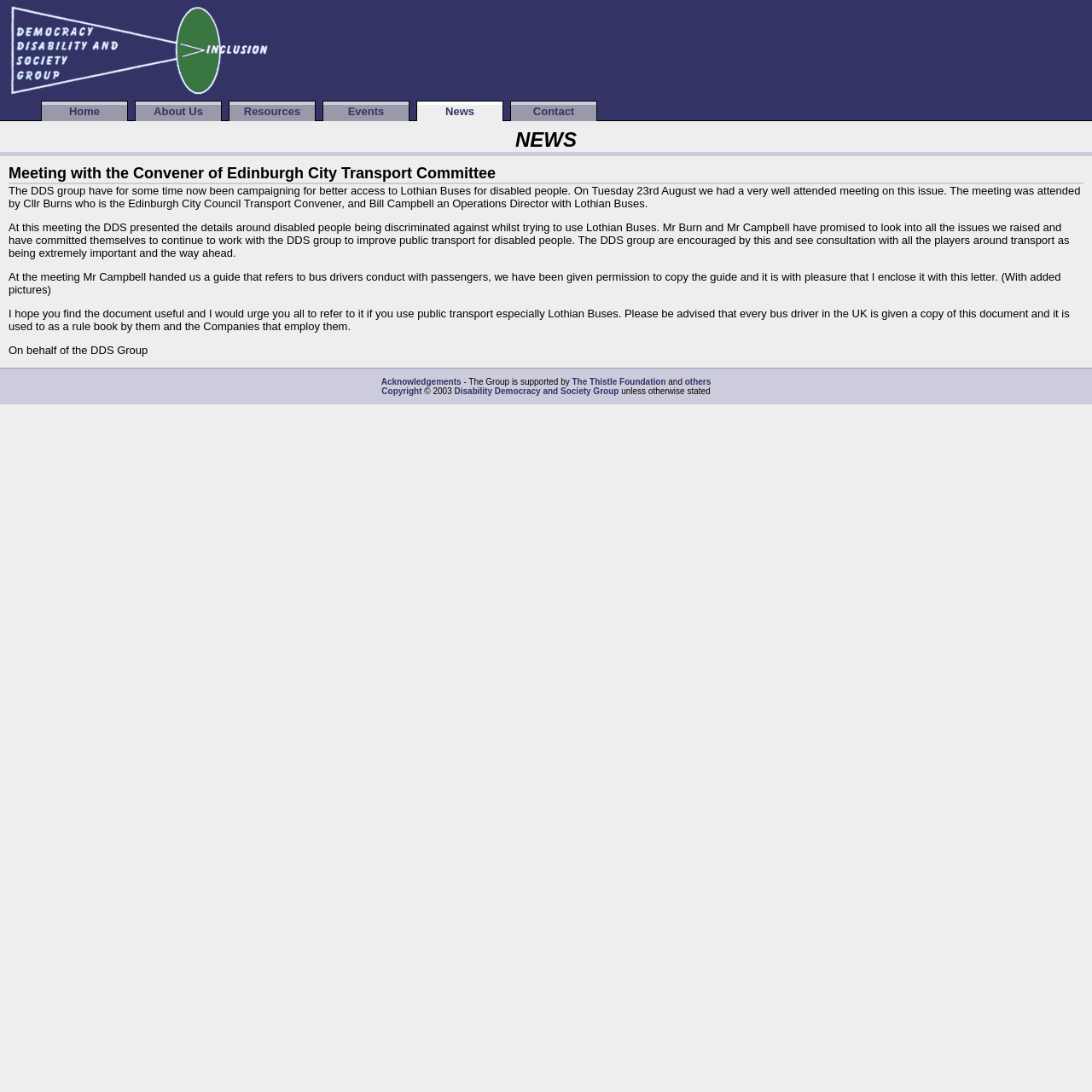Extract the bounding box coordinates of the UI element described: "About Us". Provide the coordinates in the format [left, top, right, bottom] with values ranging from 0 to 1.

[0.124, 0.093, 0.202, 0.111]